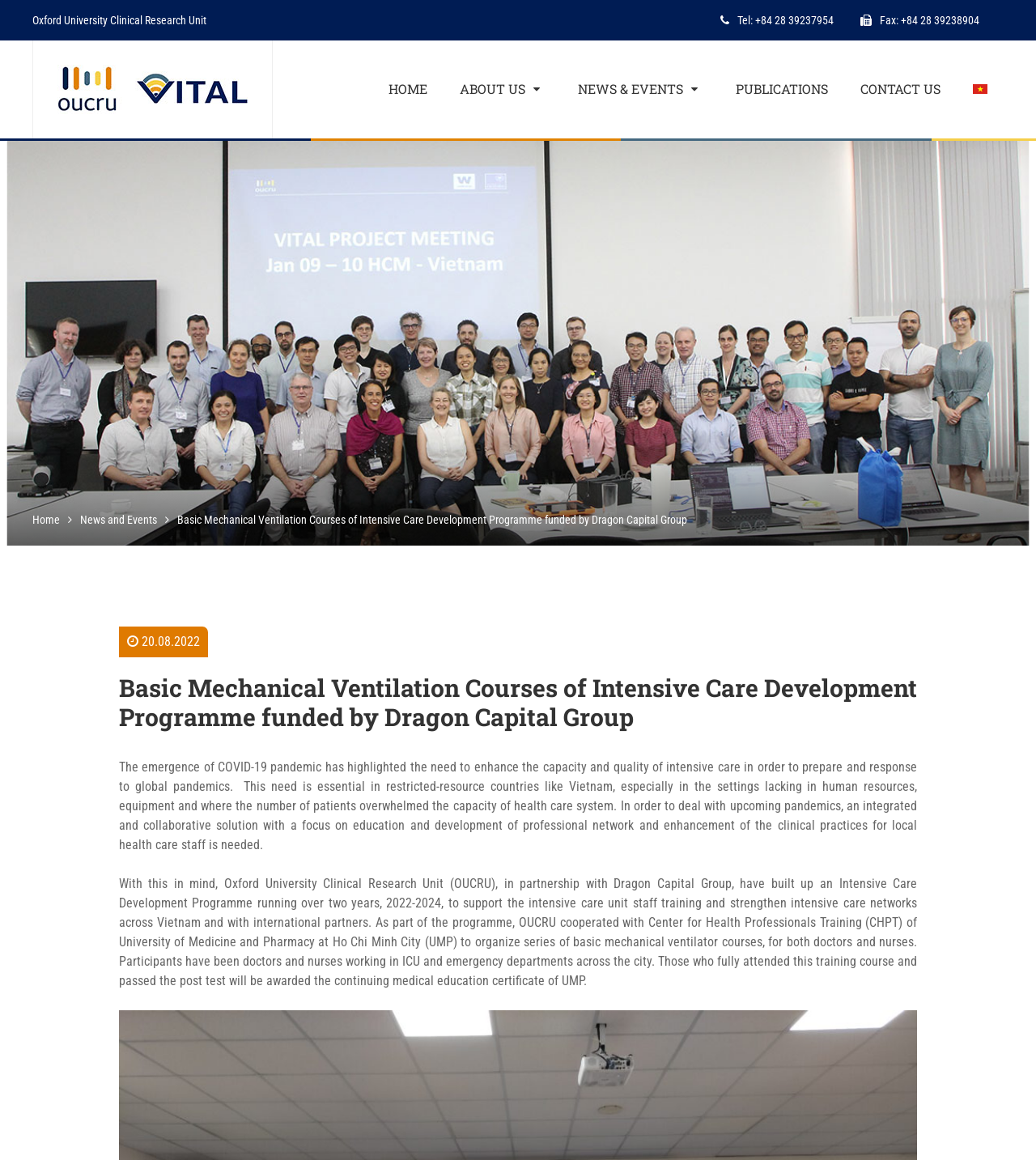Please mark the bounding box coordinates of the area that should be clicked to carry out the instruction: "Click on the 'HOME' link".

[0.359, 0.056, 0.428, 0.098]